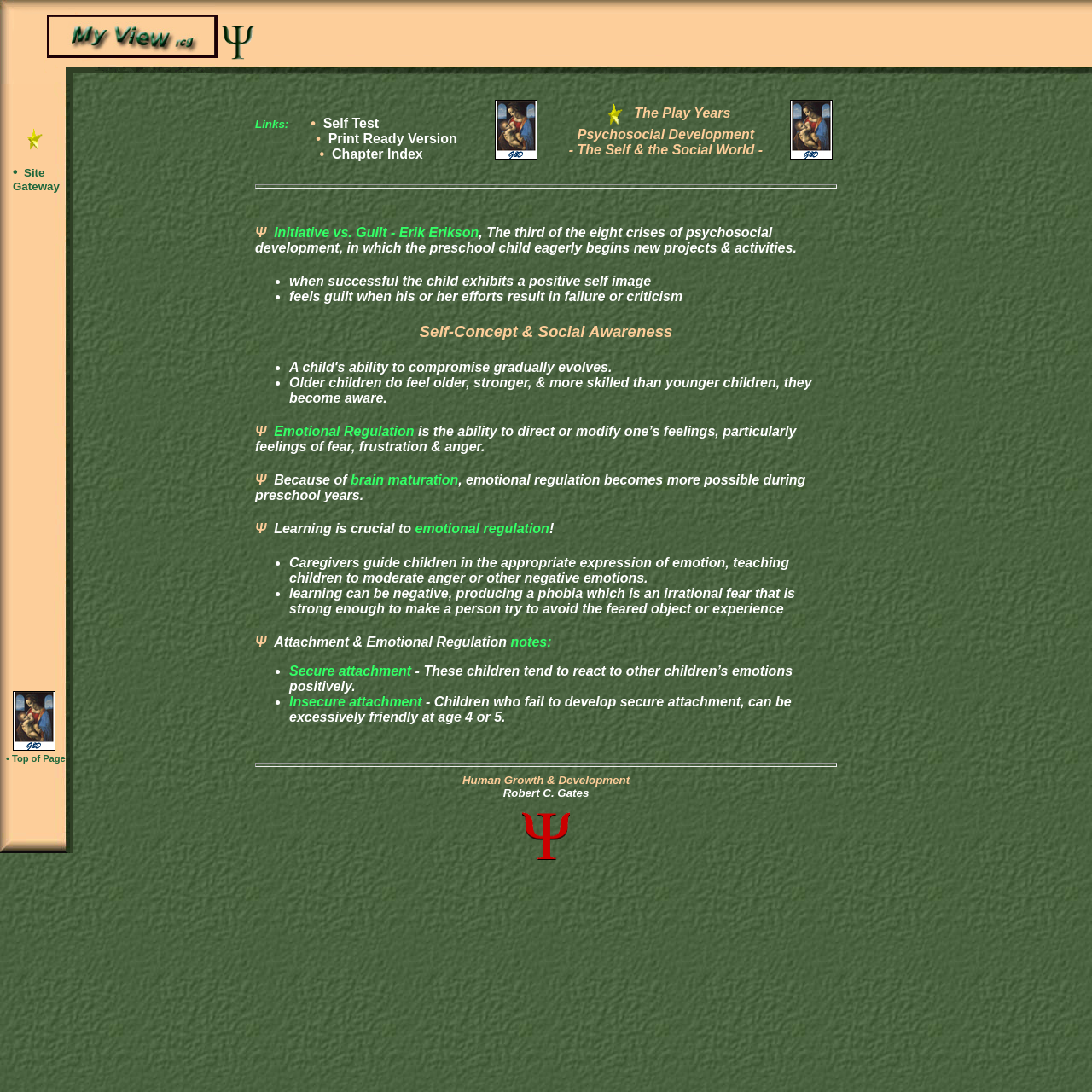What type of attachment do children tend to react to other children’s emotions positively?
Provide an in-depth and detailed answer to the question.

This answer can be obtained by reading the heading 'Ψ Attachment & Emotional Regulation notes: Secure attachment - These children tend to react to other children’s emotions positively. Insecure attachment - Children who fail to develop secure attachment, can be excessively friendly at age 4 or 5.'